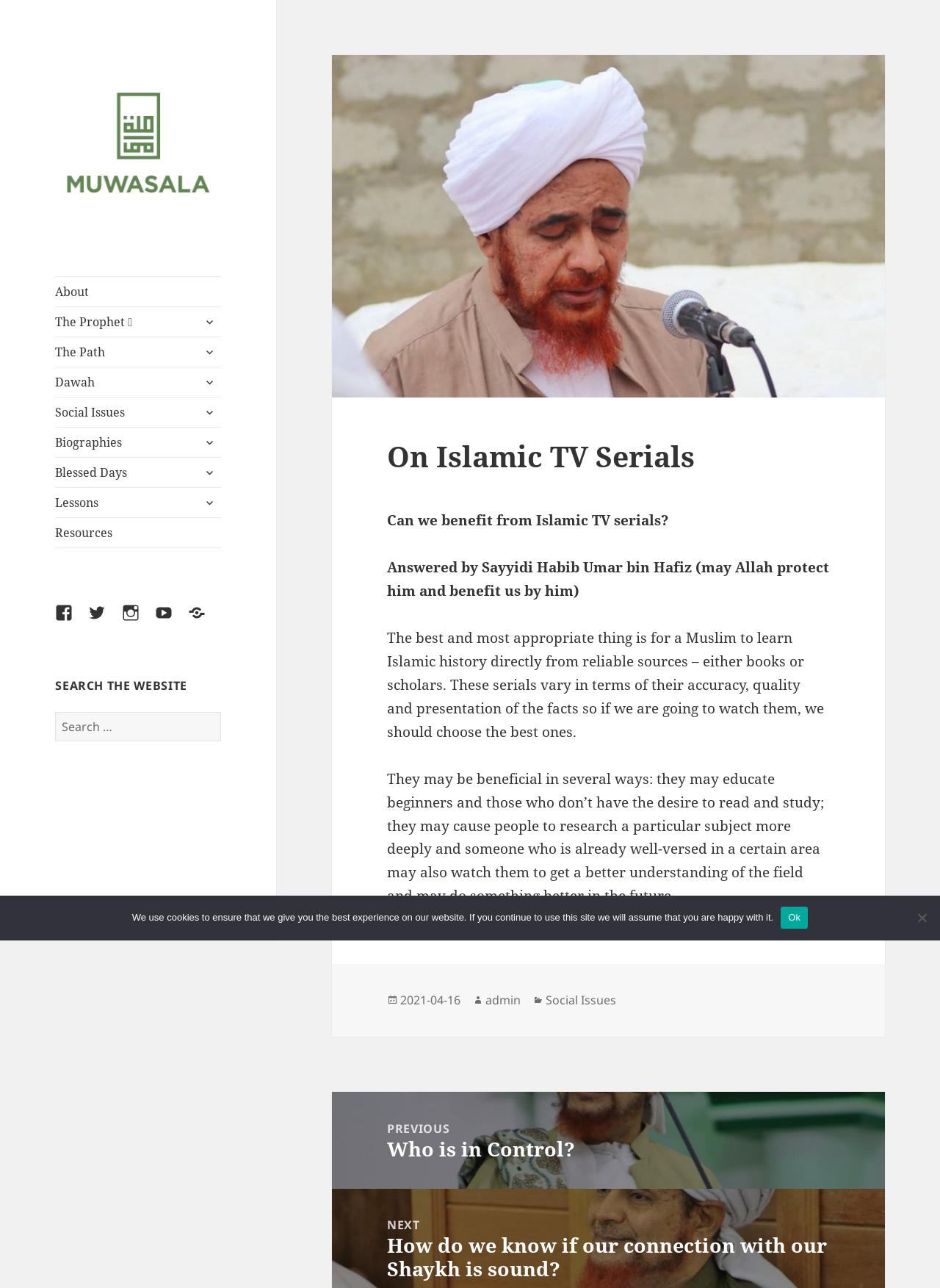Elaborate on the webpage's design and content in a detailed caption.

The webpage is about Islamic TV serials, specifically discussing the benefits and potential drawbacks of watching them. At the top, there is a logo and a link to "MUWASALA" with an image and text. Below this, there is a navigation menu with links to various categories, including "About", "The Prophet ﷺ", "The Path", "Dawah", "Social Issues", "Biographies", "Blessed Days", "Lessons", and "Resources". Each of these links has an expandable child menu.

On the right side of the navigation menu, there are social media links to Facebook, Twitter, Instagram, YouTube, and SoundCloud. Below the navigation menu, there is a search bar with a heading "SEARCH THE WEBSITE" and a search button.

The main content of the webpage is an article titled "On Islamic TV Serials" with a header and three paragraphs of text. The article discusses the potential benefits of watching Islamic TV serials, such as educating beginners and encouraging people to research a particular subject more deeply. However, it also notes that the accuracy and quality of these serials can vary.

At the bottom of the article, there is a footer section with information about the post, including the date it was posted, the author, and categories. There is also a link to the previous post, titled "Who is in Control?".

Finally, there is a cookie notice dialog at the bottom of the page, which informs users that the website uses cookies and provides an option to accept or decline.